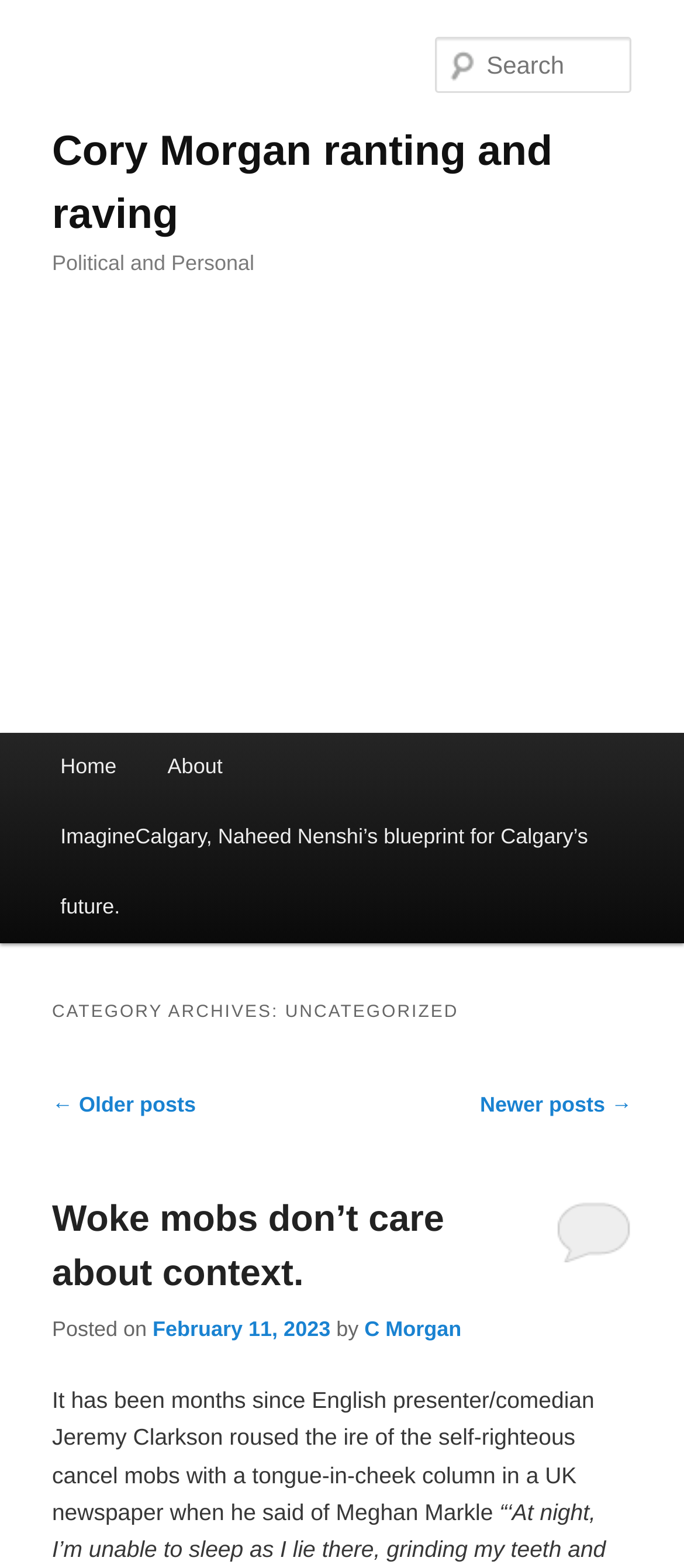Please find the bounding box coordinates of the element that needs to be clicked to perform the following instruction: "View older posts". The bounding box coordinates should be four float numbers between 0 and 1, represented as [left, top, right, bottom].

[0.076, 0.697, 0.286, 0.713]